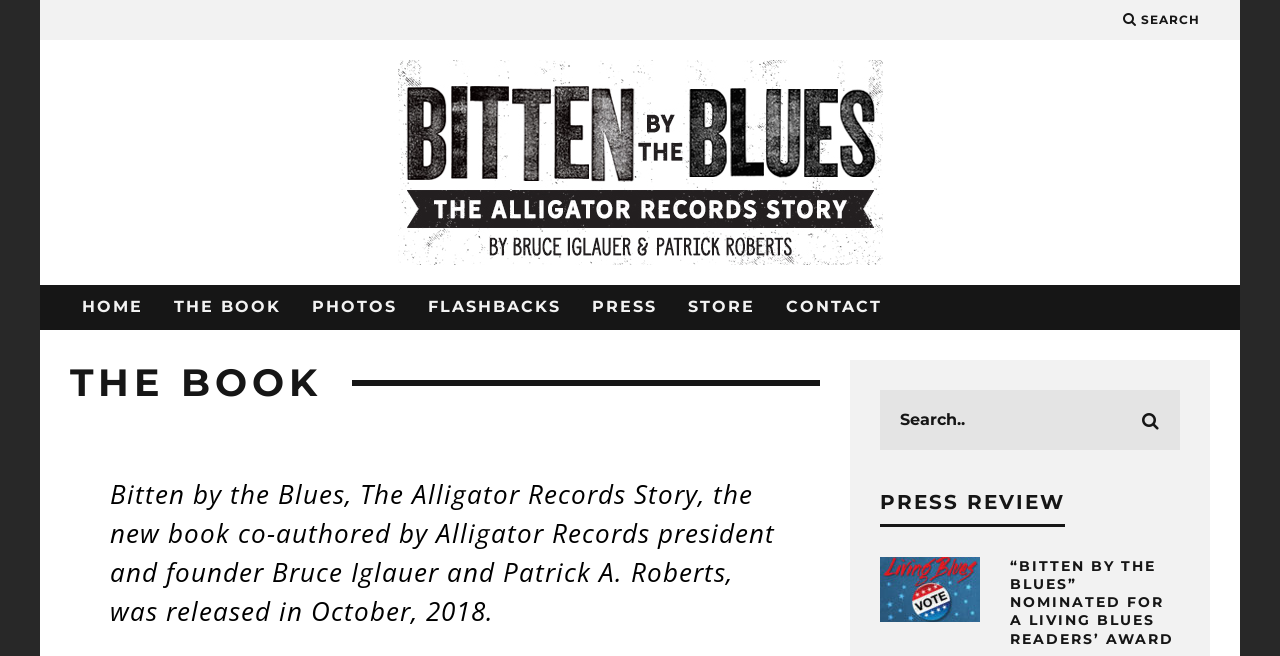Determine the bounding box coordinates for the area you should click to complete the following instruction: "search the website".

[0.877, 0.0, 0.938, 0.061]